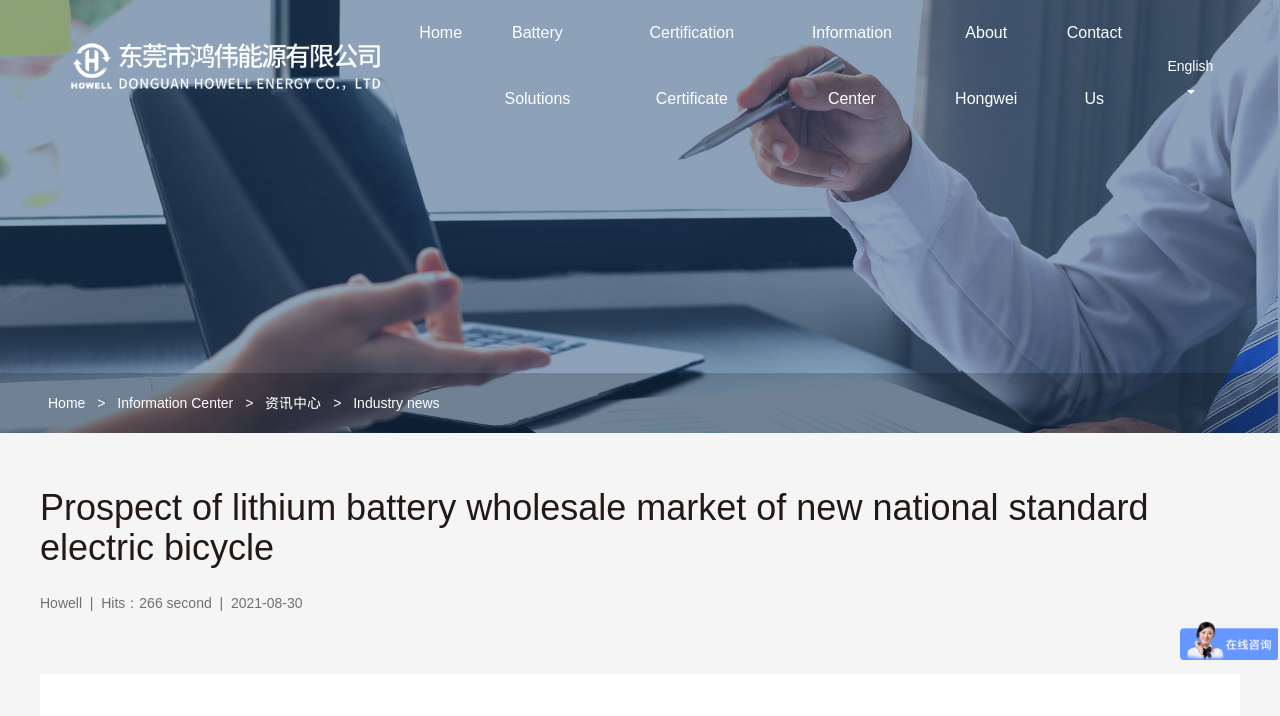Please identify the bounding box coordinates of the clickable area that will fulfill the following instruction: "Click the Home link". The coordinates should be in the format of four float numbers between 0 and 1, i.e., [left, top, right, bottom].

[0.321, 0.0, 0.367, 0.092]